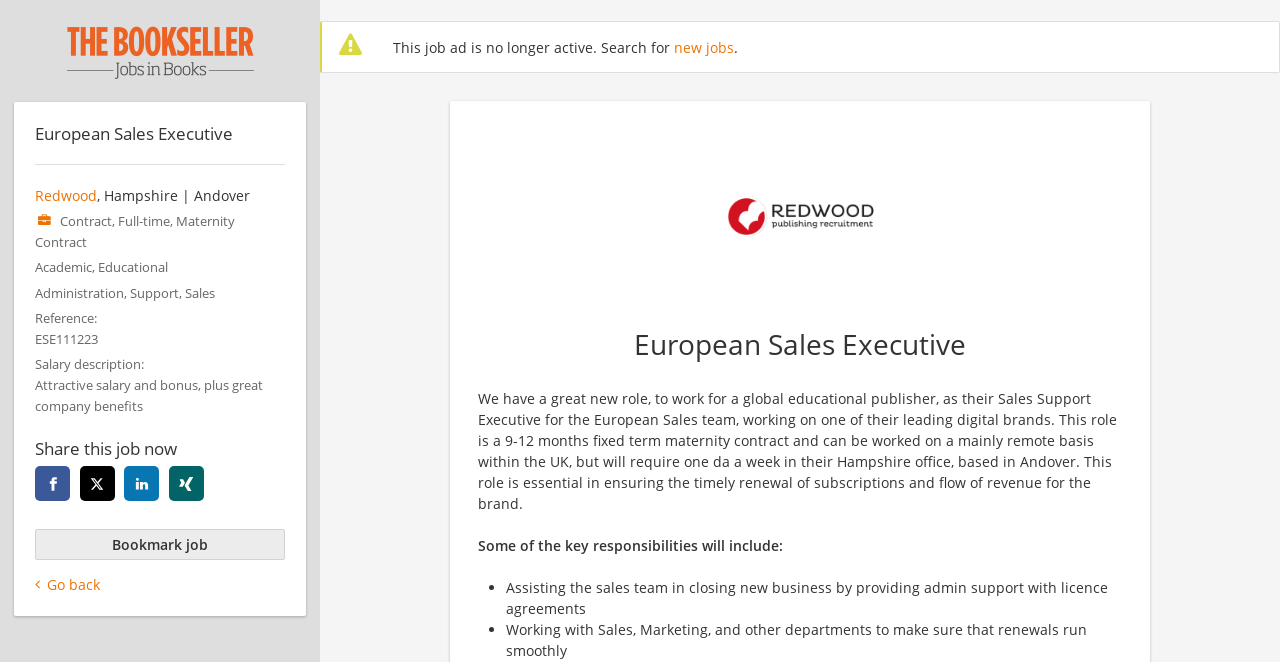Can you specify the bounding box coordinates for the region that should be clicked to fulfill this instruction: "Search for new jobs".

[0.526, 0.057, 0.573, 0.086]